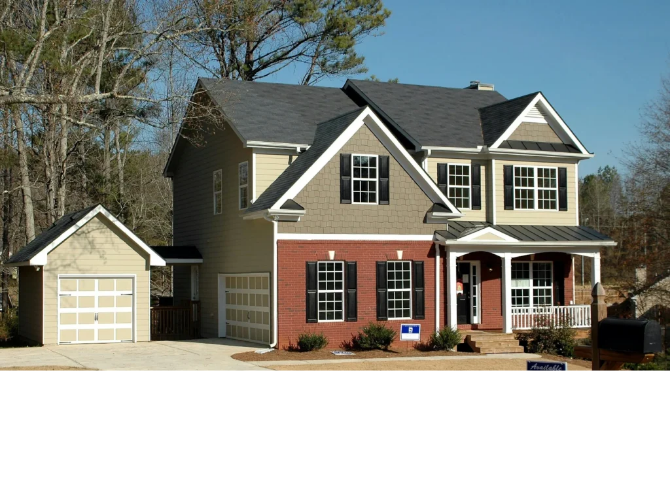Is the garage attached to the main house?
Please ensure your answer to the question is detailed and covers all necessary aspects.

According to the caption, the garage is detached, which means it is a separate structure from the main house, and it echoes the main house's beige tones to provide functional space along with aesthetic harmony.